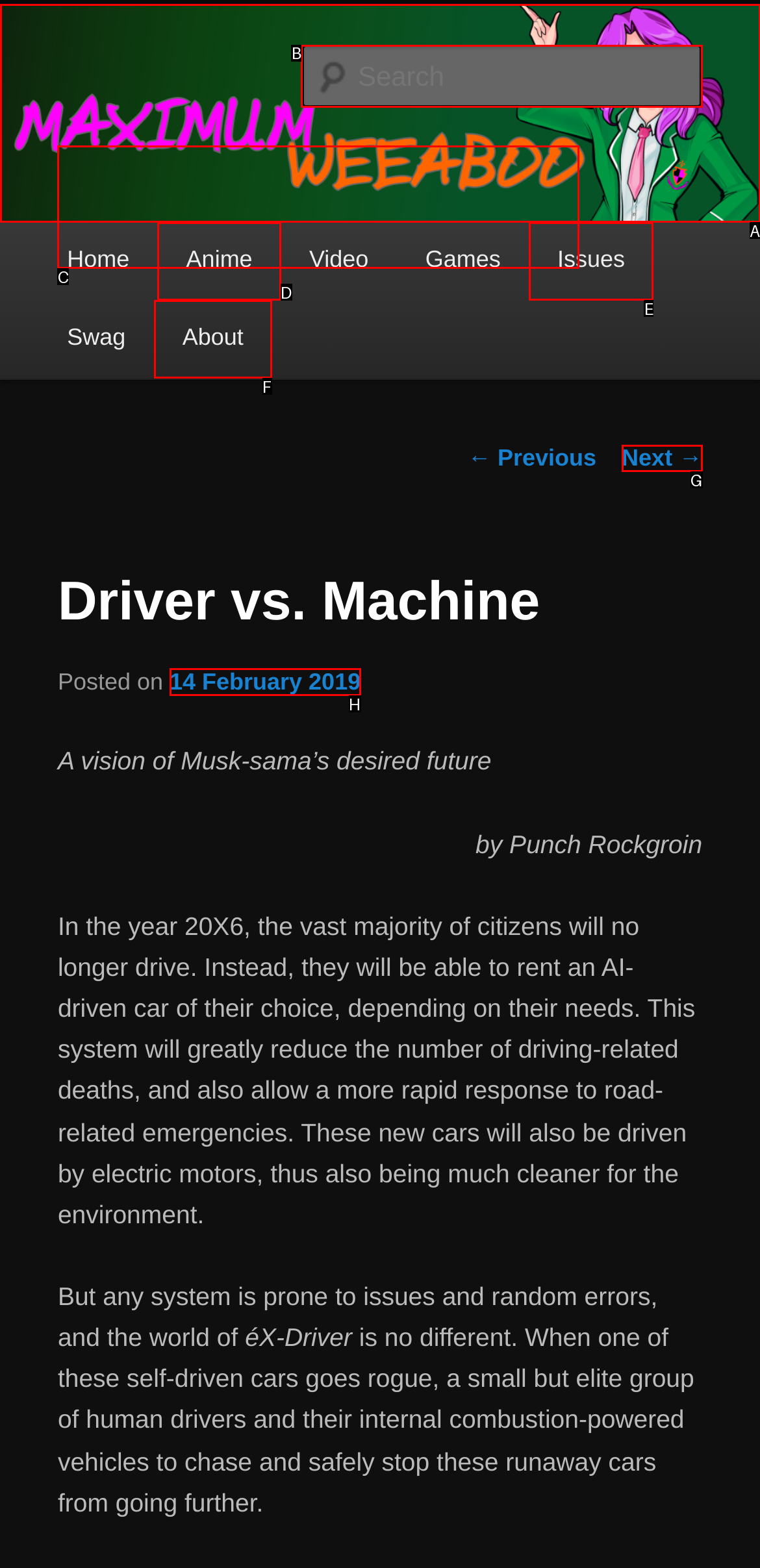Identify the correct UI element to click to follow this instruction: View the next post
Respond with the letter of the appropriate choice from the displayed options.

G